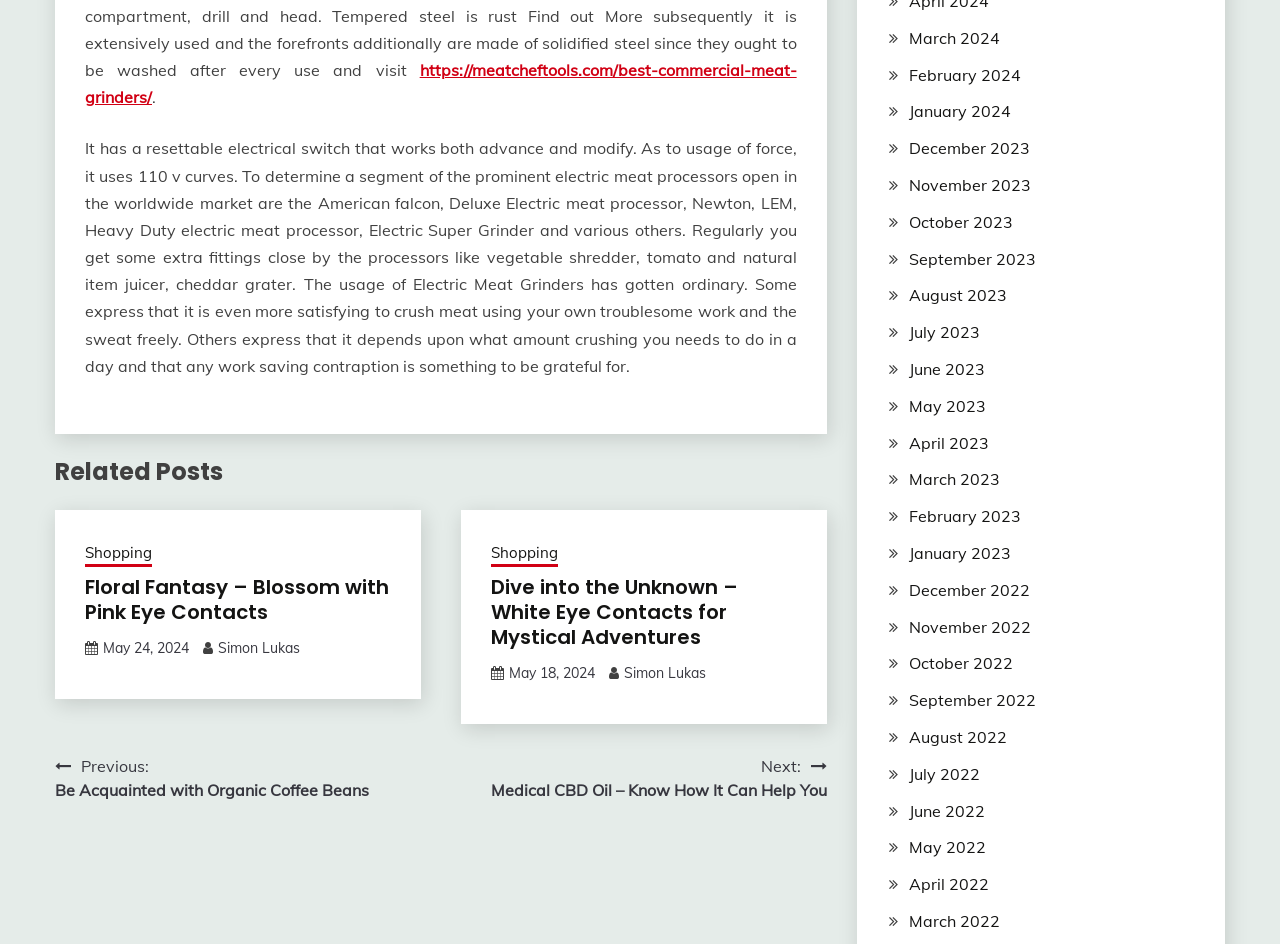What is the topic of the first related post?
Using the image, respond with a single word or phrase.

Floral Fantasy